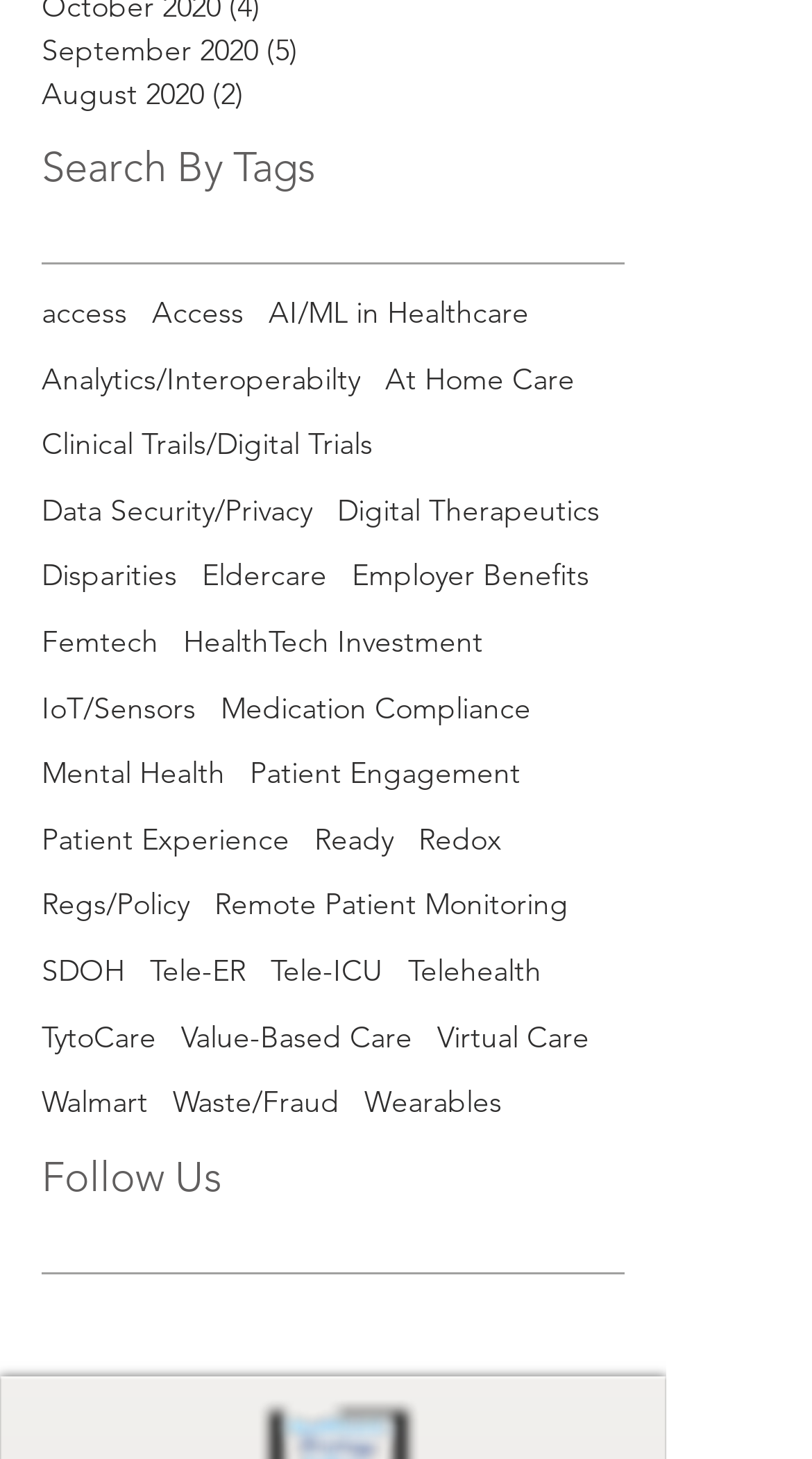Determine the bounding box coordinates of the target area to click to execute the following instruction: "Explore AI/ML in Healthcare."

[0.331, 0.201, 0.651, 0.229]